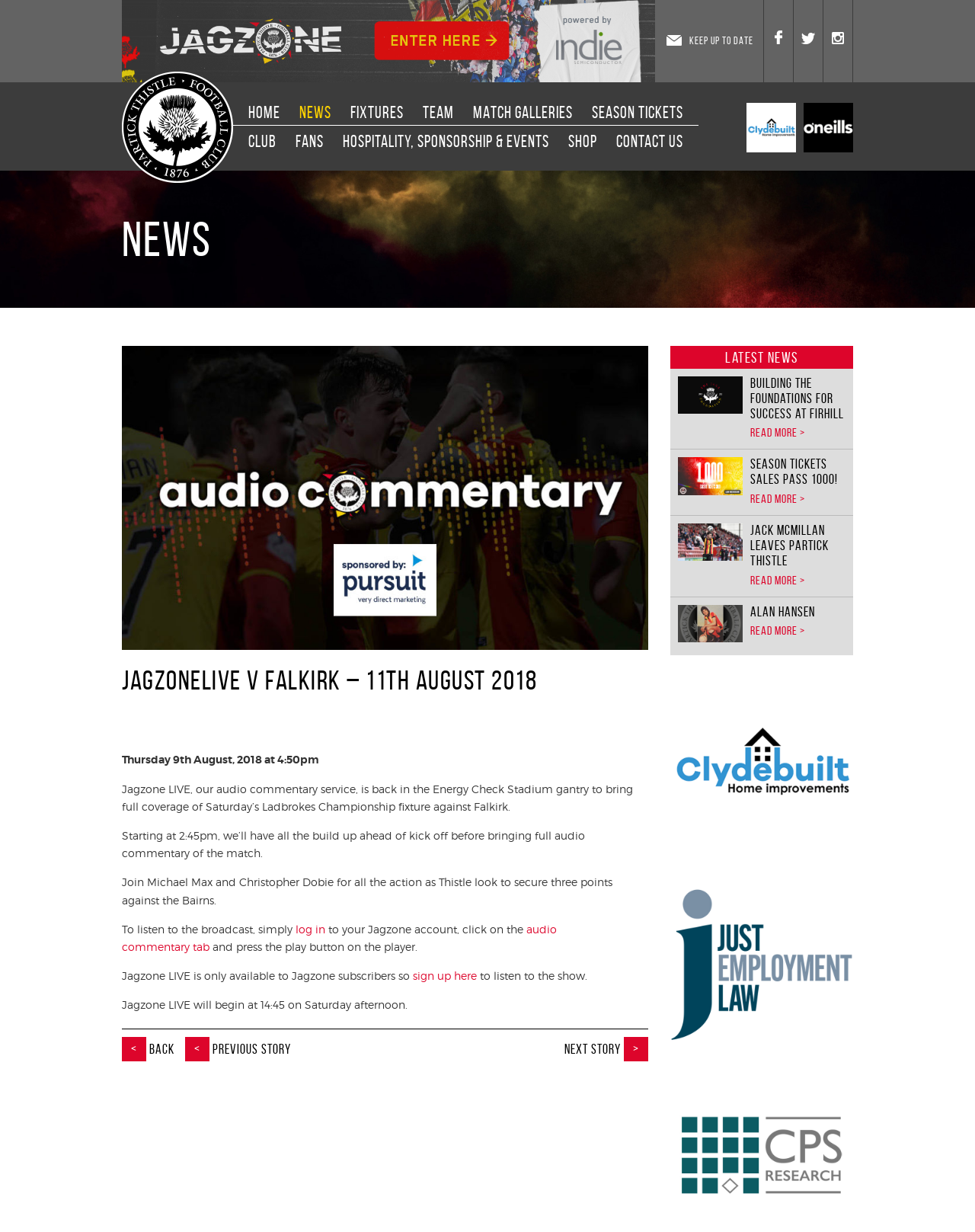Respond concisely with one word or phrase to the following query:
Who are the commentators for the match?

Michael Max and Christopher Dobie